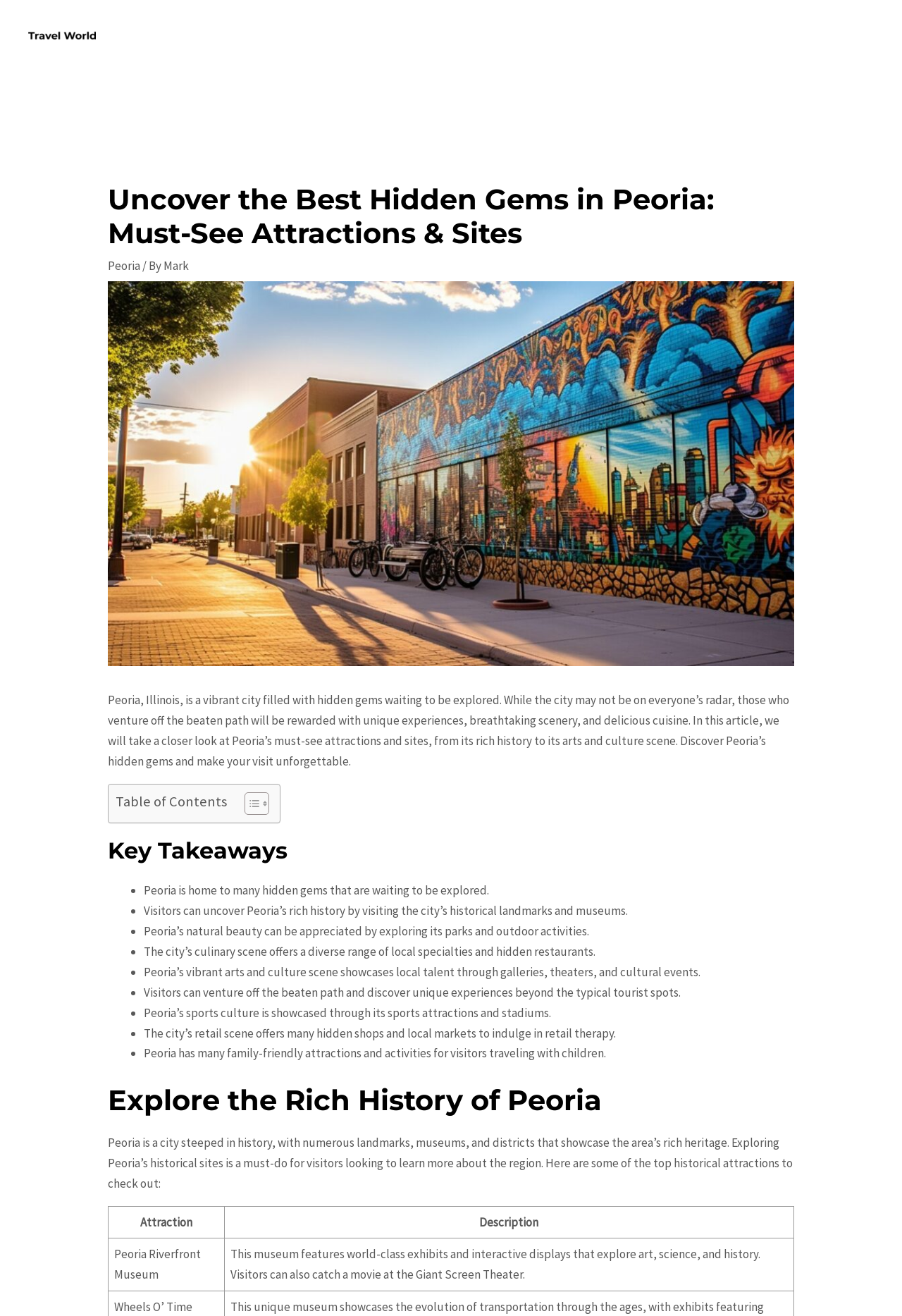What is the city being explored?
Using the image, respond with a single word or phrase.

Peoria